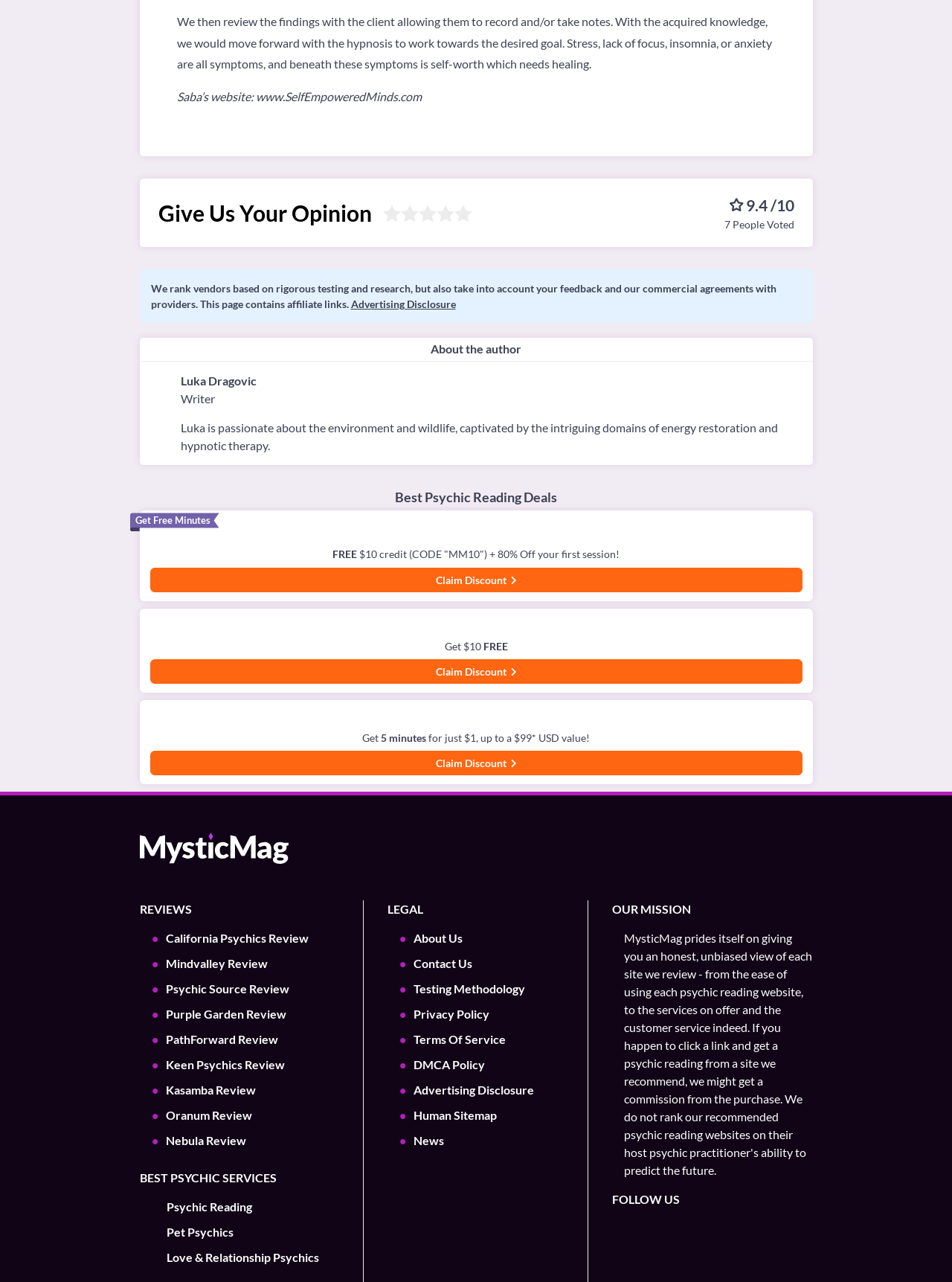Locate the bounding box of the user interface element based on this description: "title="Be a Fan on Facebook"".

[0.655, 0.951, 0.687, 0.974]